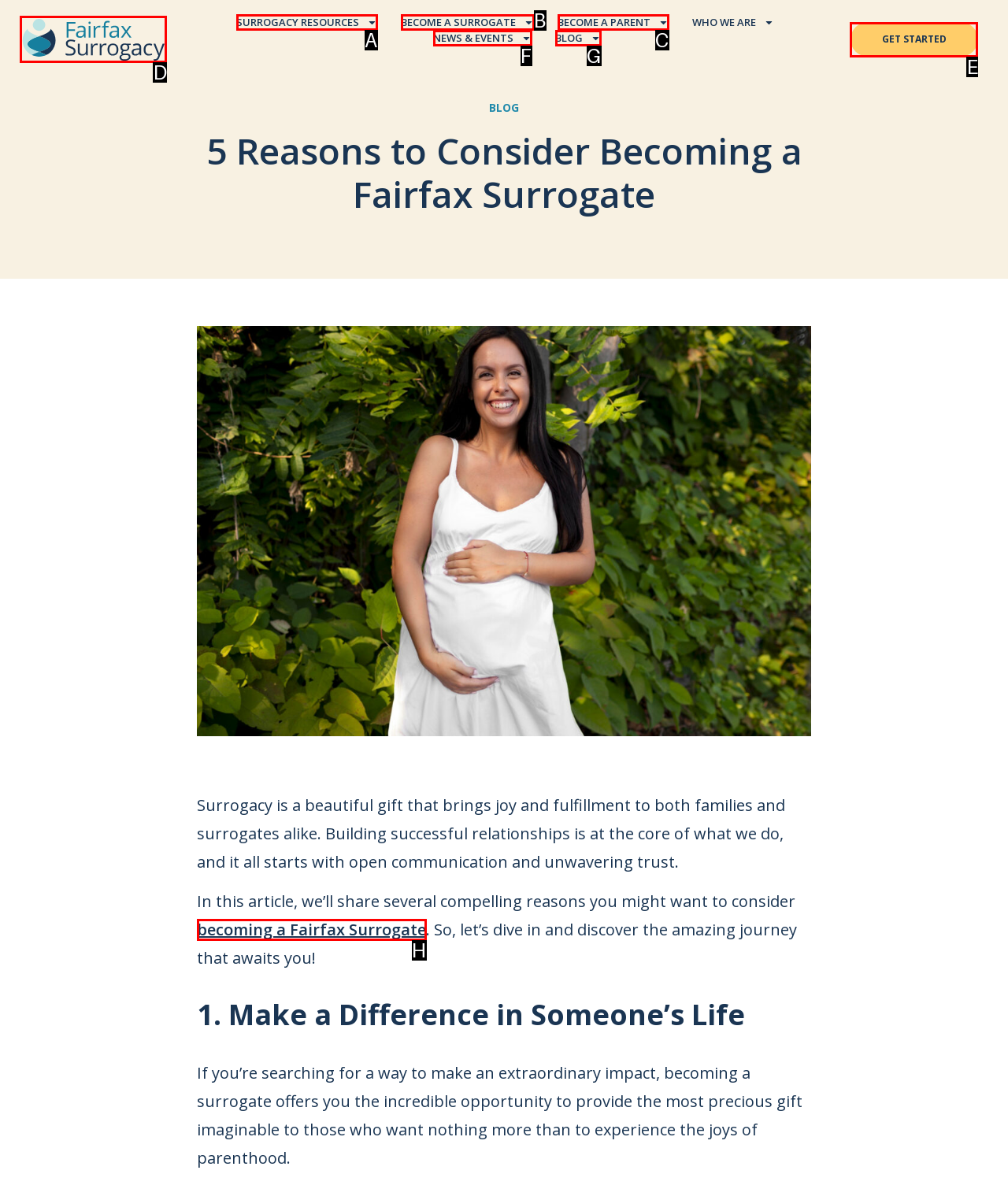Look at the description: Get Started
Determine the letter of the matching UI element from the given choices.

E